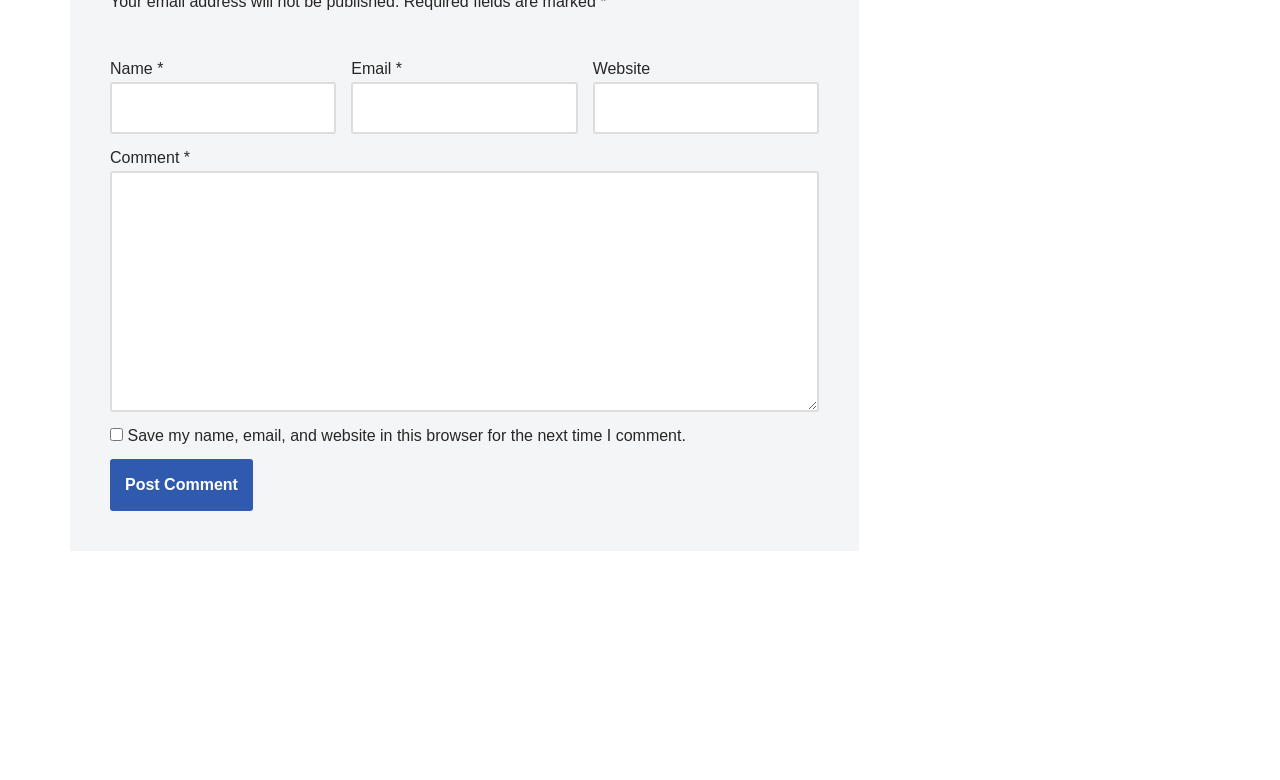What is the purpose of the 'Post Comment' button?
From the details in the image, provide a complete and detailed answer to the question.

The 'Post Comment' button is located at the bottom of the form, and its presence suggests that it is used to submit the user's comment after filling out the required fields.